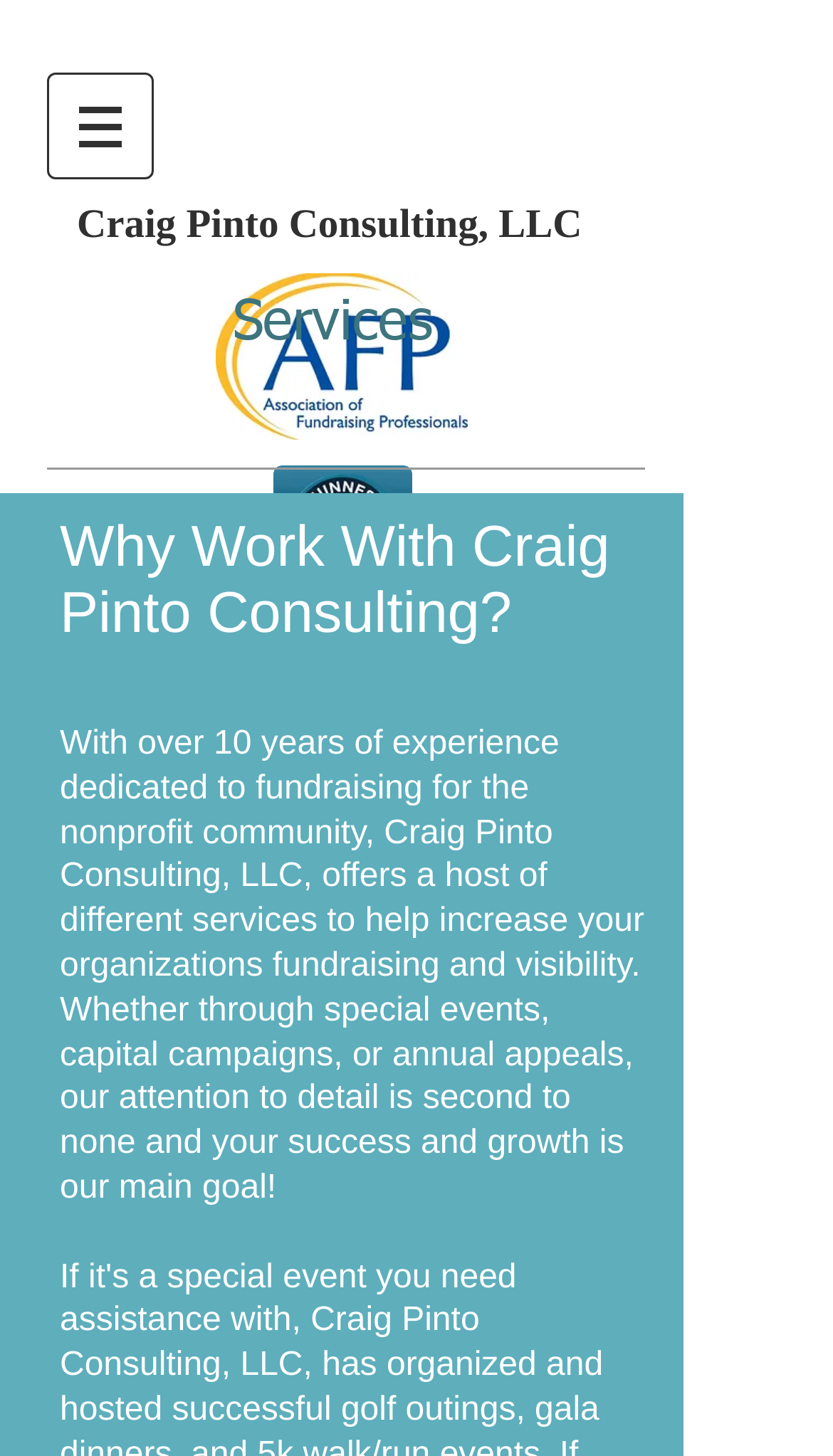Please provide a brief answer to the question using only one word or phrase: 
What is the name of the consulting company?

Craig Pinto Consulting, LLC